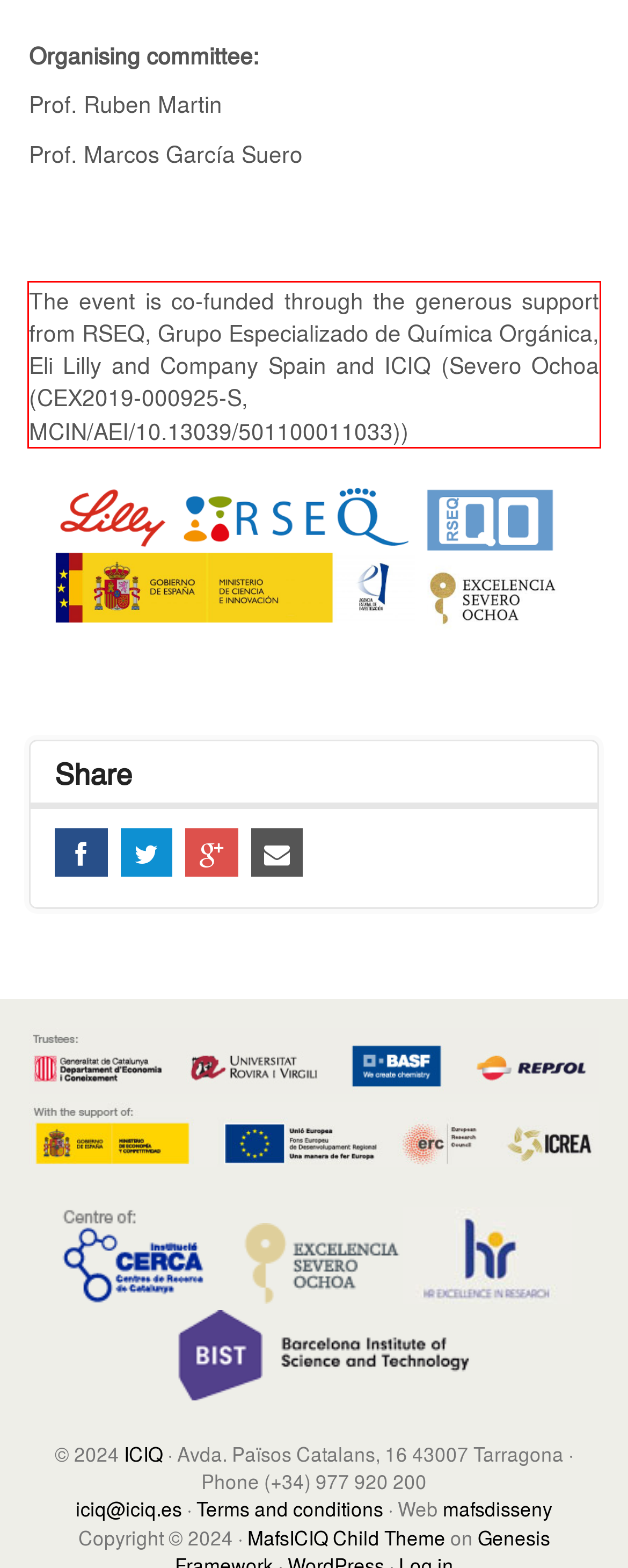Using OCR, extract the text content found within the red bounding box in the given webpage screenshot.

The event is co-funded through the generous support from RSEQ, Grupo Especializado de Química Orgánica, Eli Lilly and Company Spain and ICIQ (Severo Ochoa (CEX2019-000925-S, MCIN/AEI/10.13039/501100011033))